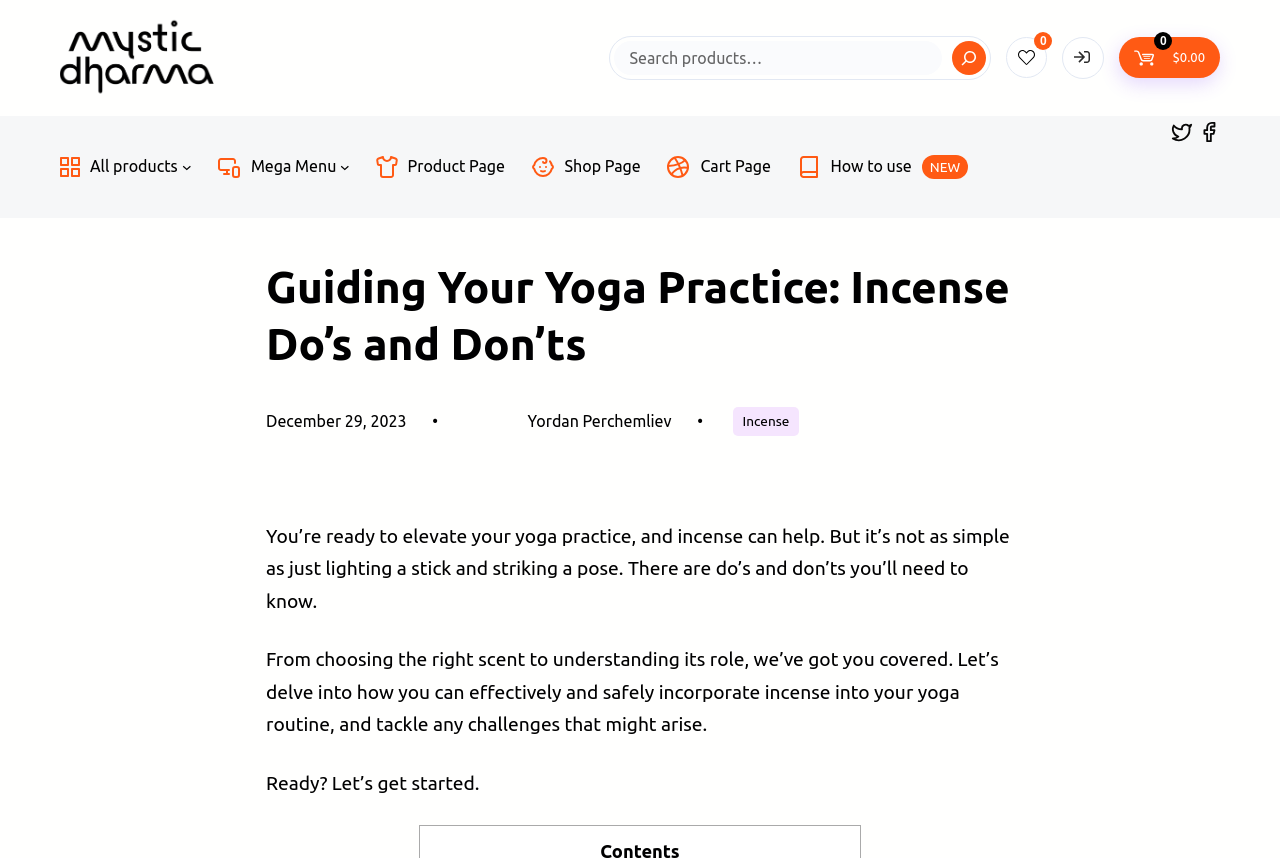Please provide the bounding box coordinates for the element that needs to be clicked to perform the following instruction: "Log in to your account". The coordinates should be given as four float numbers between 0 and 1, i.e., [left, top, right, bottom].

[0.83, 0.043, 0.863, 0.092]